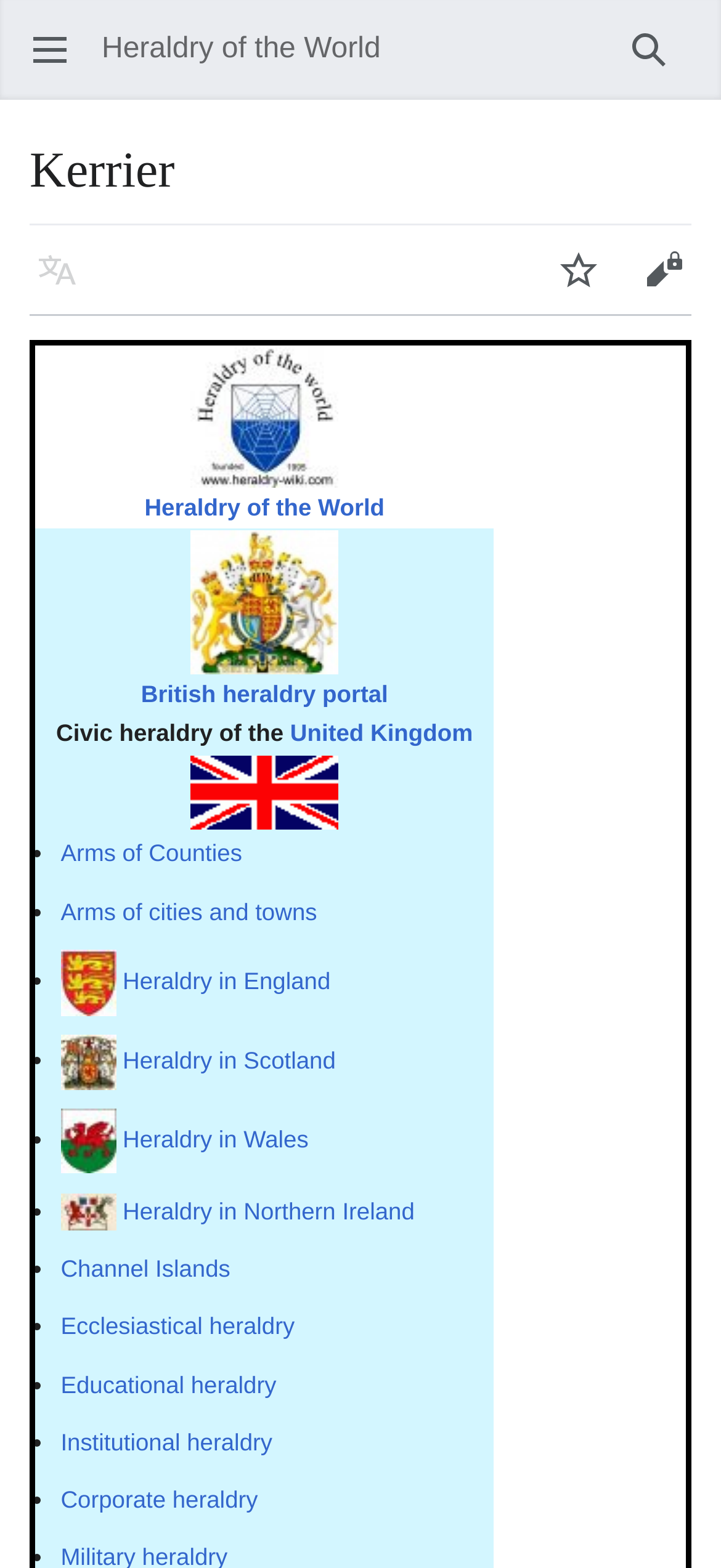Determine the bounding box coordinates of the target area to click to execute the following instruction: "Learn about Heraldry in England."

[0.17, 0.616, 0.458, 0.634]